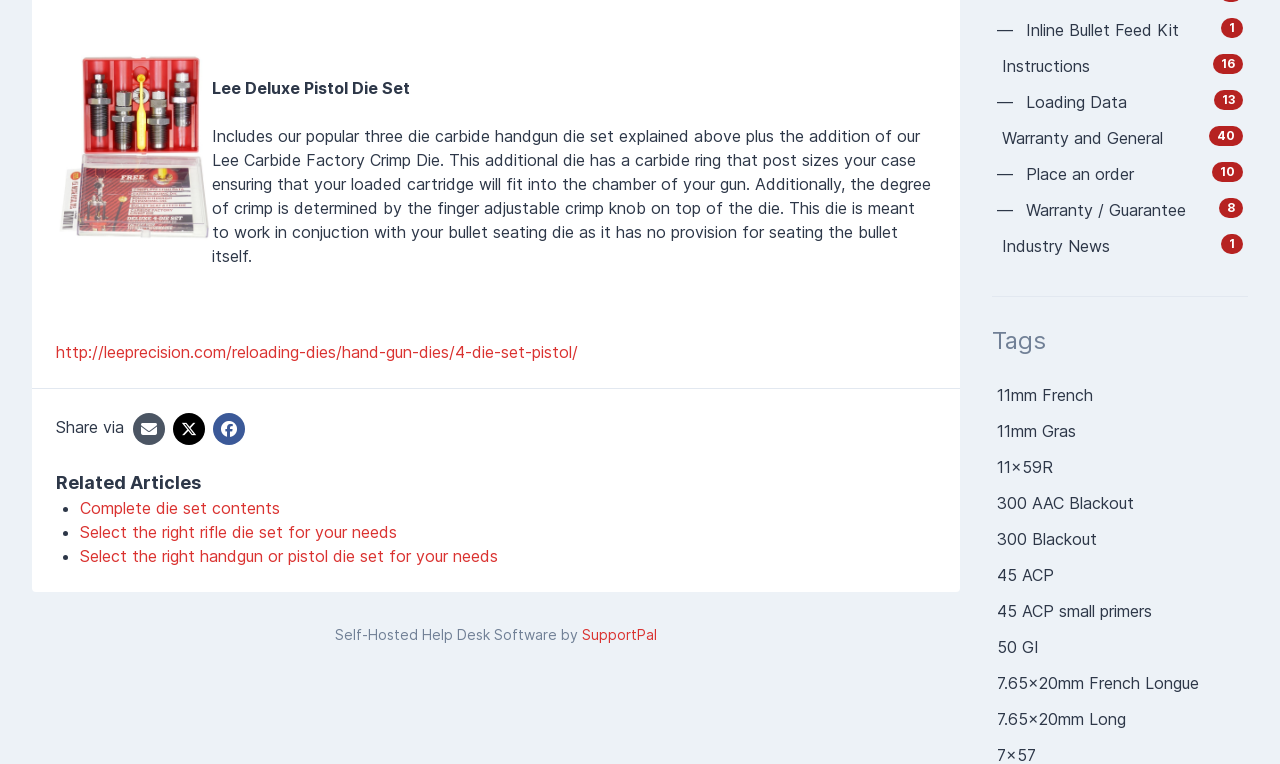How many related articles are listed?
Look at the screenshot and respond with a single word or phrase.

3